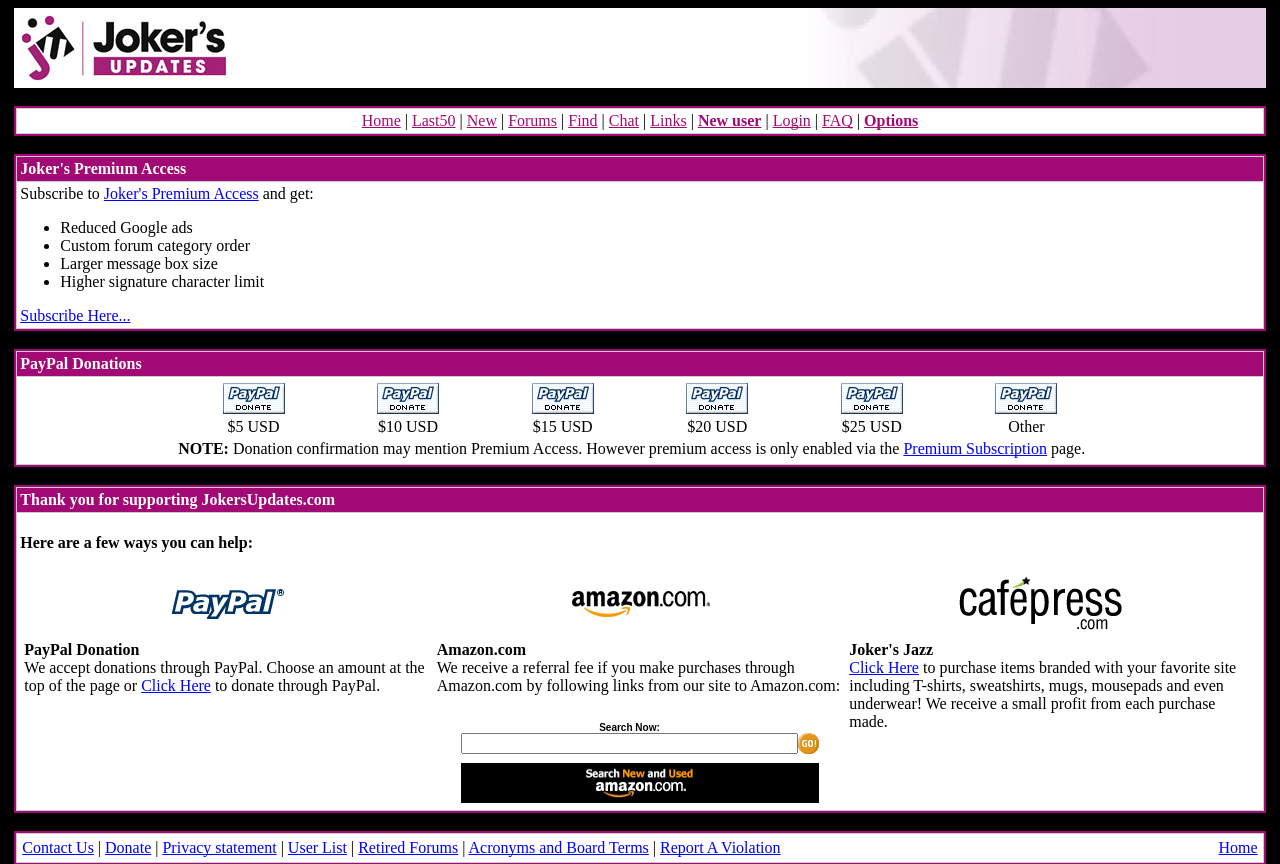Provide a comprehensive caption for the webpage.

The webpage is a discussion forum with a title "JokersUpdates.com Discussion Forum". At the top, there is a layout table with two cells, one containing a link and an image, and the other containing a large image that spans almost the entire width of the page.

Below this, there is a navigation menu with links to various sections of the forum, including "Home", "Last50", "New", "Forums", "Find", "Chat", "Links", "New user", "Login", "FAQ", and "Options". These links are arranged horizontally across the page.

Further down, there is a section promoting "Joker's Premium Access", which offers benefits such as reduced Google ads, custom forum category order, larger message box size, and higher signature character limit. There is a link to subscribe to this premium access.

Next, there is a section for PayPal donations, with a table containing buttons to make payments of $5, $10, $15, $20, $25, or other amounts. There is also a note explaining that donation confirmation may mention Premium Access, but premium access is only enabled via the Premium Subscription page.

At the very bottom of the page, there is a layout table with a single row and cell, but no visible content.